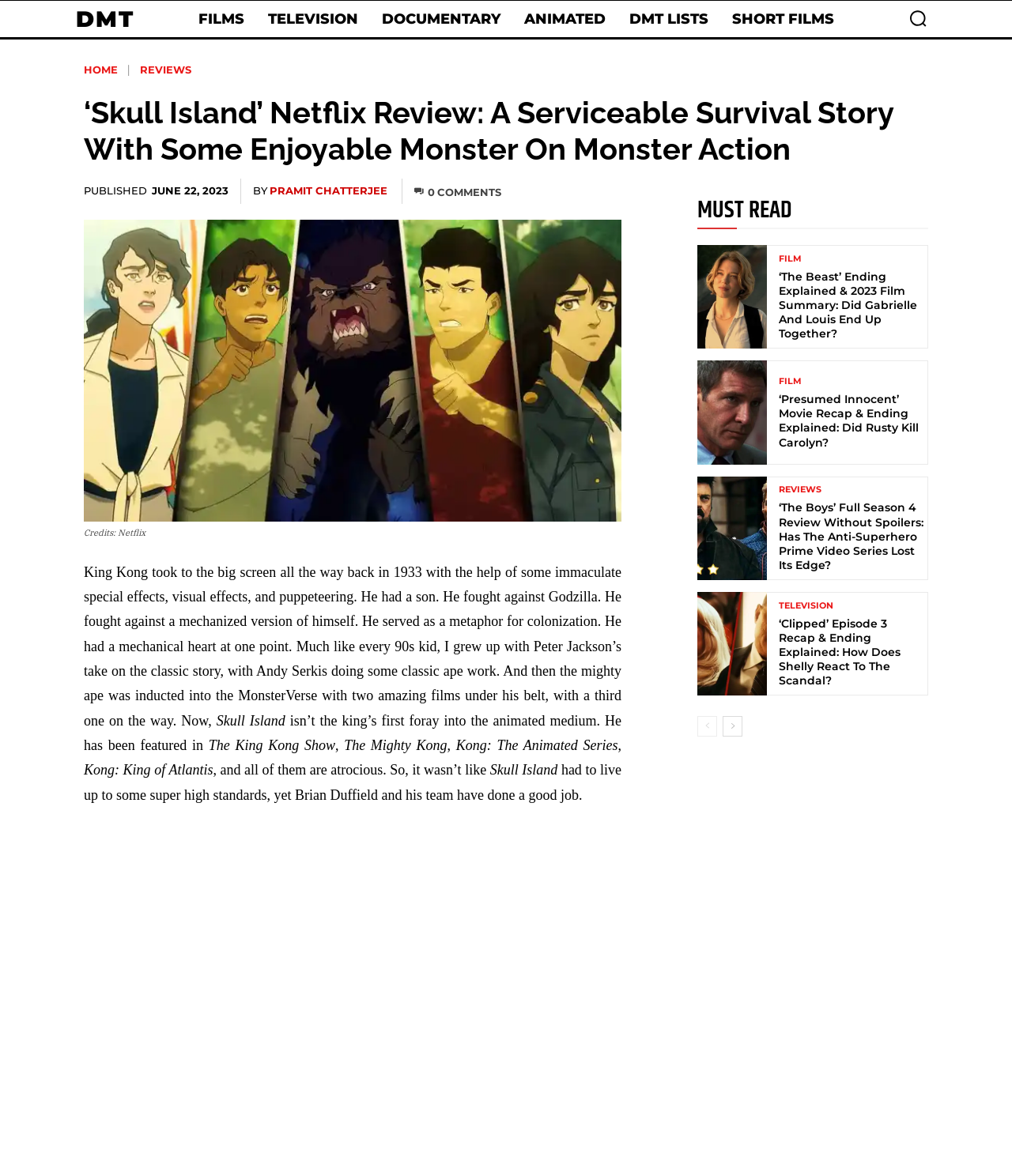What is the publication date of the article?
Based on the screenshot, give a detailed explanation to answer the question.

The publication date of the article is 'JUNE 22, 2023' as indicated by the time element with bounding box coordinates [0.15, 0.157, 0.226, 0.167]